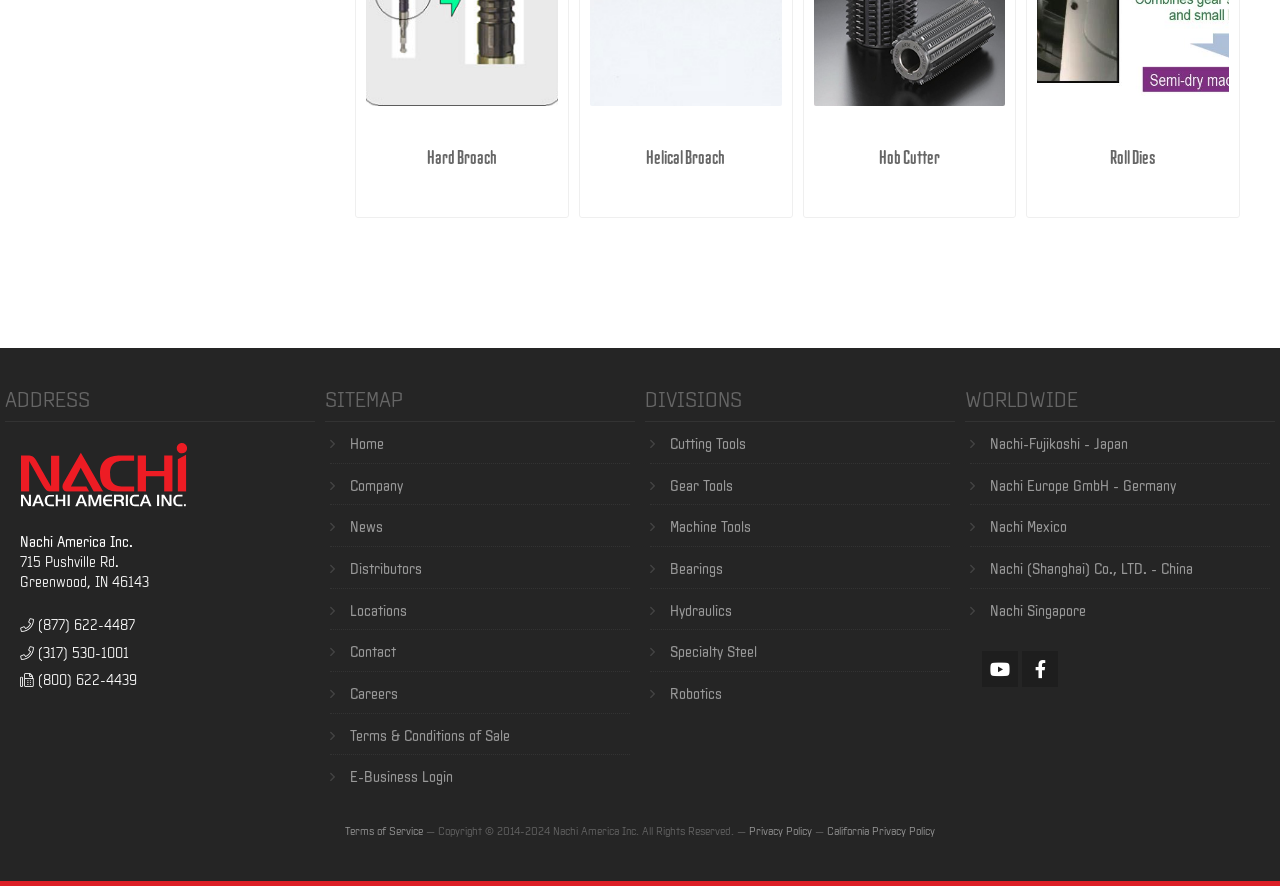Indicate the bounding box coordinates of the clickable region to achieve the following instruction: "Contact Nachi America Inc."

[0.027, 0.697, 0.105, 0.715]